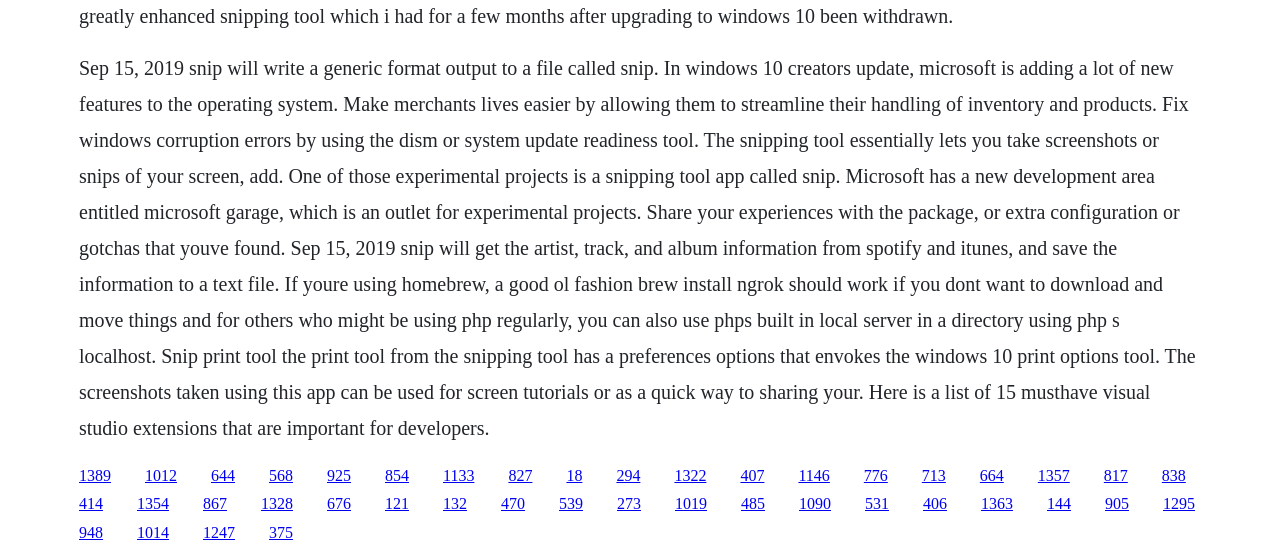What is the purpose of the print tool in the snipping tool?
Look at the screenshot and respond with one word or a short phrase.

To share screenshots